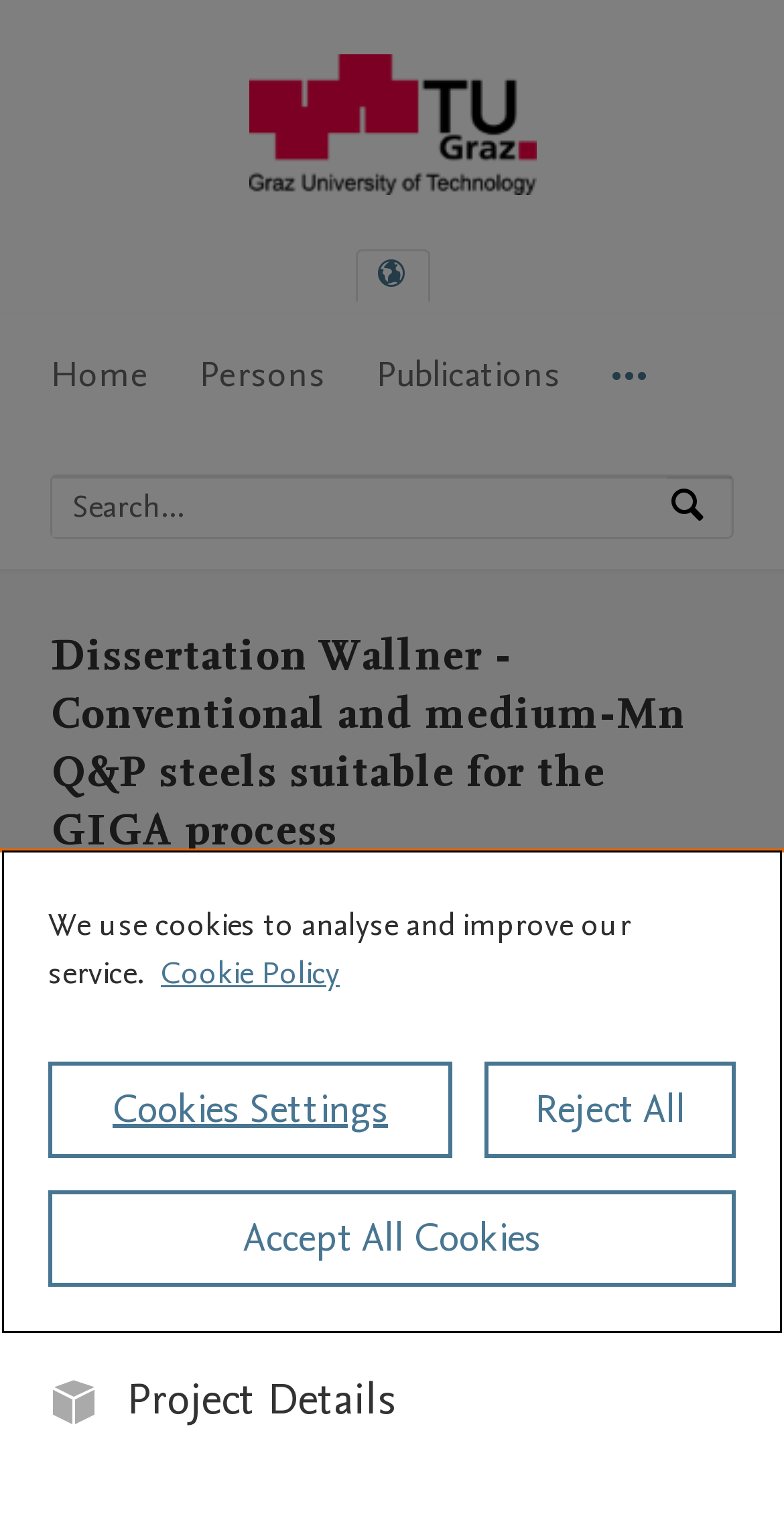What is the research project about?
Examine the image and provide an in-depth answer to the question.

I found the answer by reading the heading 'Dissertation Wallner - Conventional and medium-Mn Q&P steels suitable for the GIGA process' in the 'projects introduction' region.